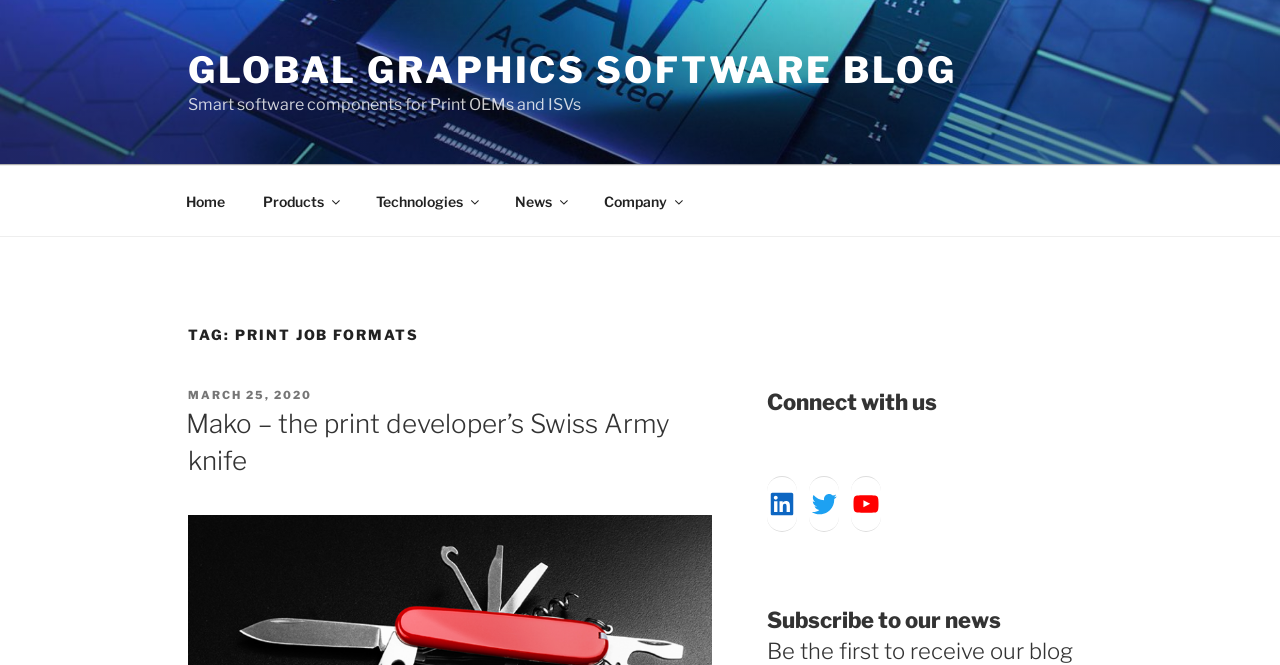What is the topic of the blog post?
Please interpret the details in the image and answer the question thoroughly.

The topic of the blog post can be found in the heading 'TAG: PRINT JOB FORMATS', which indicates that the blog post is about print job formats.